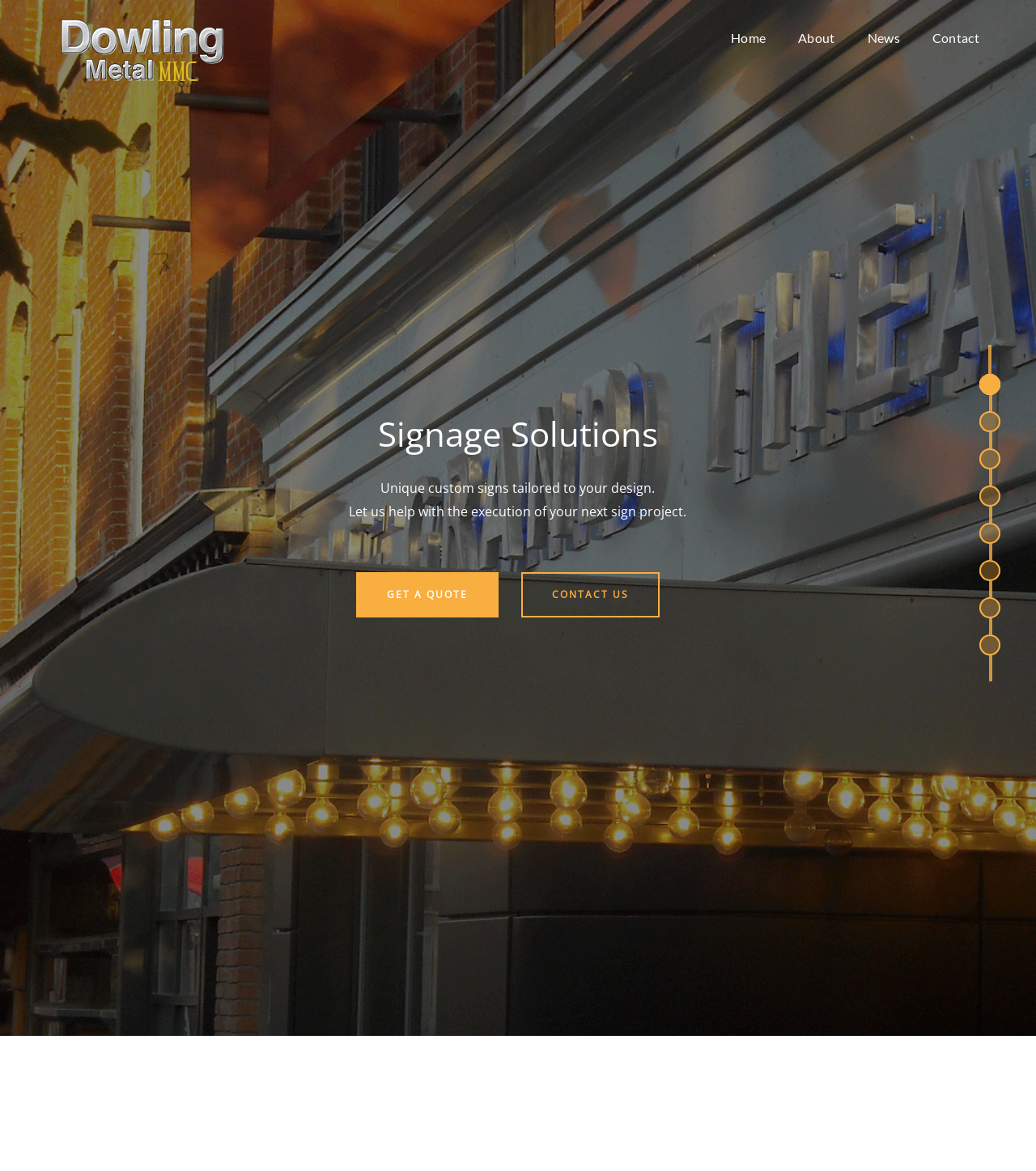Respond to the question with just a single word or phrase: 
What is the purpose of the 'GET A QUOTE' link?

To get a quote